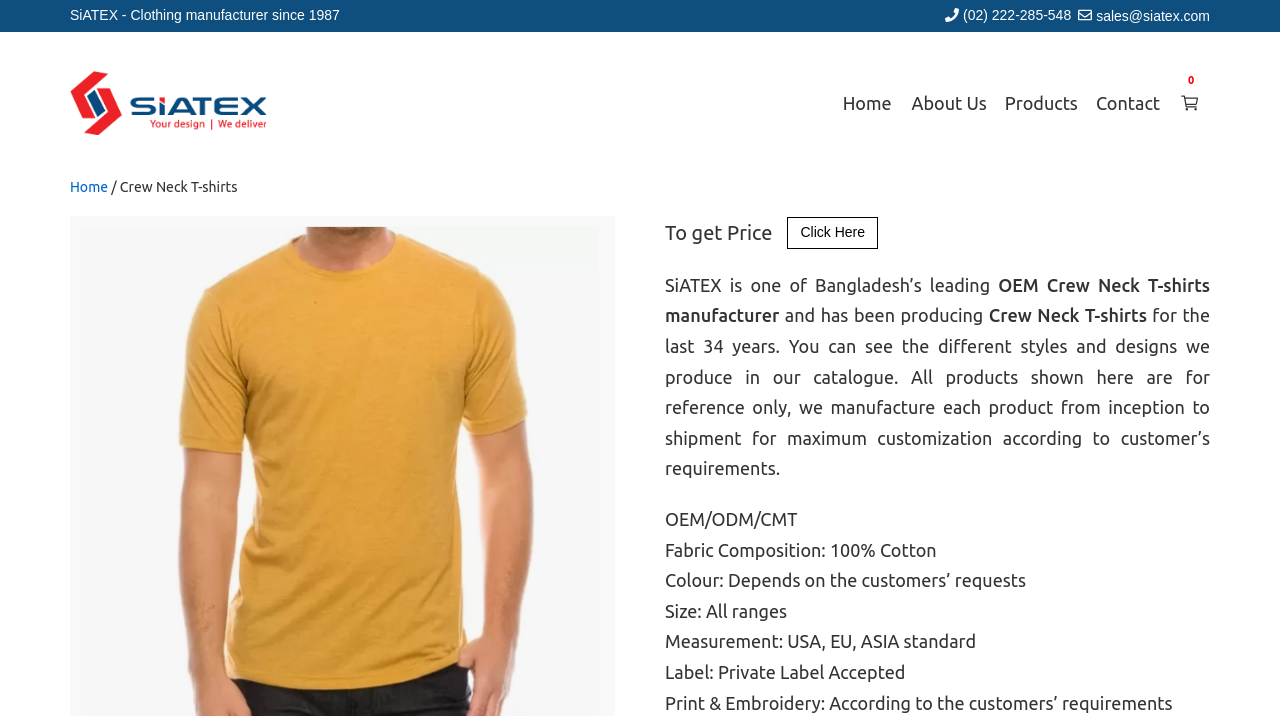Determine the bounding box coordinates of the clickable area required to perform the following instruction: "Click the 'Siatex Bangladesh' link". The coordinates should be represented as four float numbers between 0 and 1: [left, top, right, bottom].

[0.055, 0.099, 0.207, 0.189]